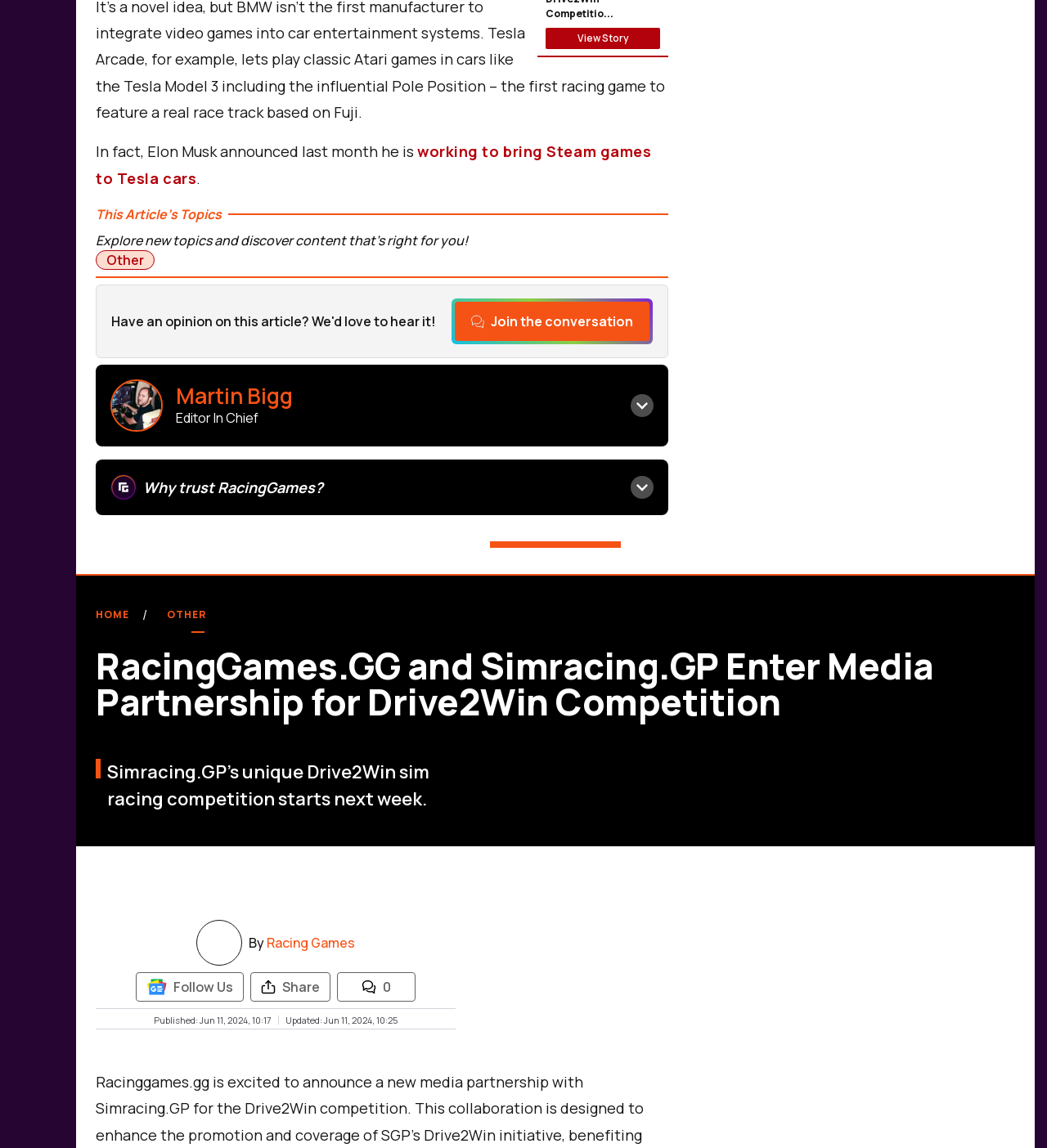What is the name of the platform for sharing a love of virtual racing?
Answer the question using a single word or phrase, according to the image.

RacingGames.GG